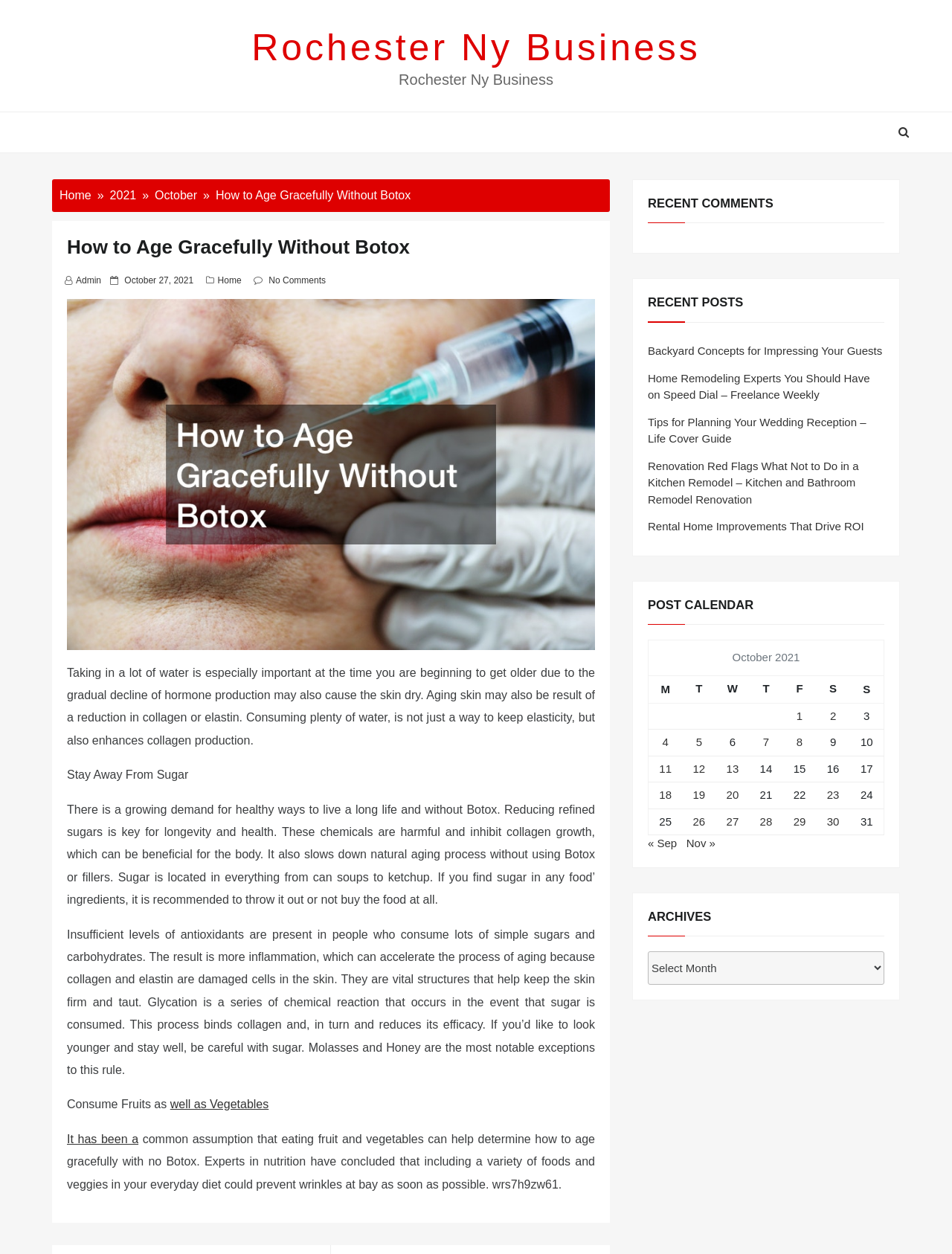Describe the webpage in detail, including text, images, and layout.

This webpage is about aging gracefully without Botox, specifically focusing on the importance of hydration, reducing sugar intake, and consuming fruits and vegetables. The page is divided into several sections, with a header section at the top featuring a navigation menu and a breadcrumbs trail.

Below the header, there is a main article section that takes up most of the page. The article is titled "How to Age Gracefully Without Botox" and is divided into several paragraphs. The first paragraph discusses the importance of drinking water, especially as we age, to maintain skin elasticity and collagen production. The subsequent paragraphs provide tips on reducing sugar intake, consuming fruits and vegetables, and avoiding refined sugars and carbohydrates.

To the right of the main article section, there is a sidebar that features recent comments, recent posts, and a post calendar for October 2021. The post calendar is presented in a table format, with links to posts published on specific dates.

At the bottom of the page, there is a post navigation section that allows users to navigate to previous or next posts.